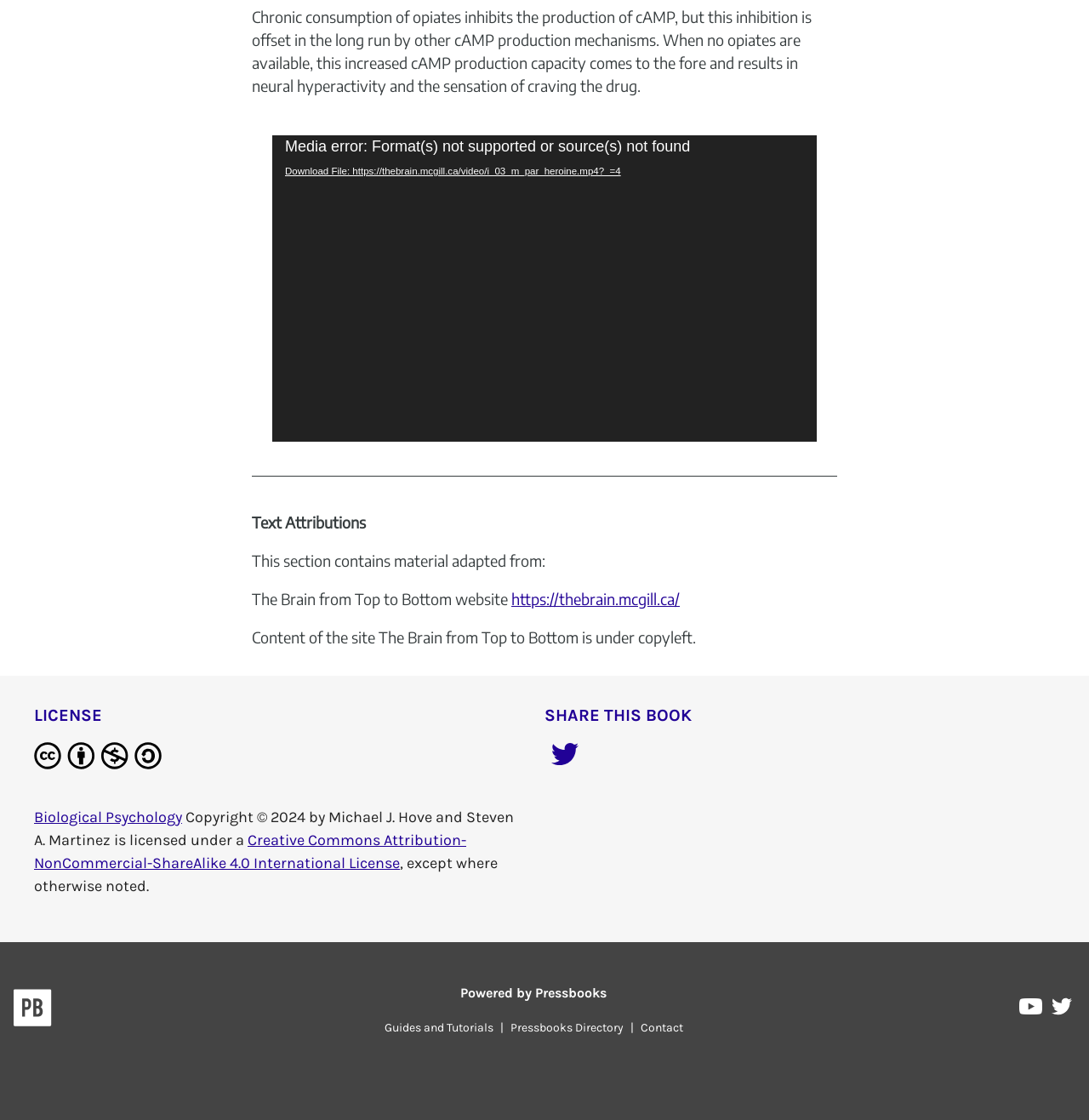Please specify the bounding box coordinates of the region to click in order to perform the following instruction: "Watch the trailer of The Mindfulness Movie".

None